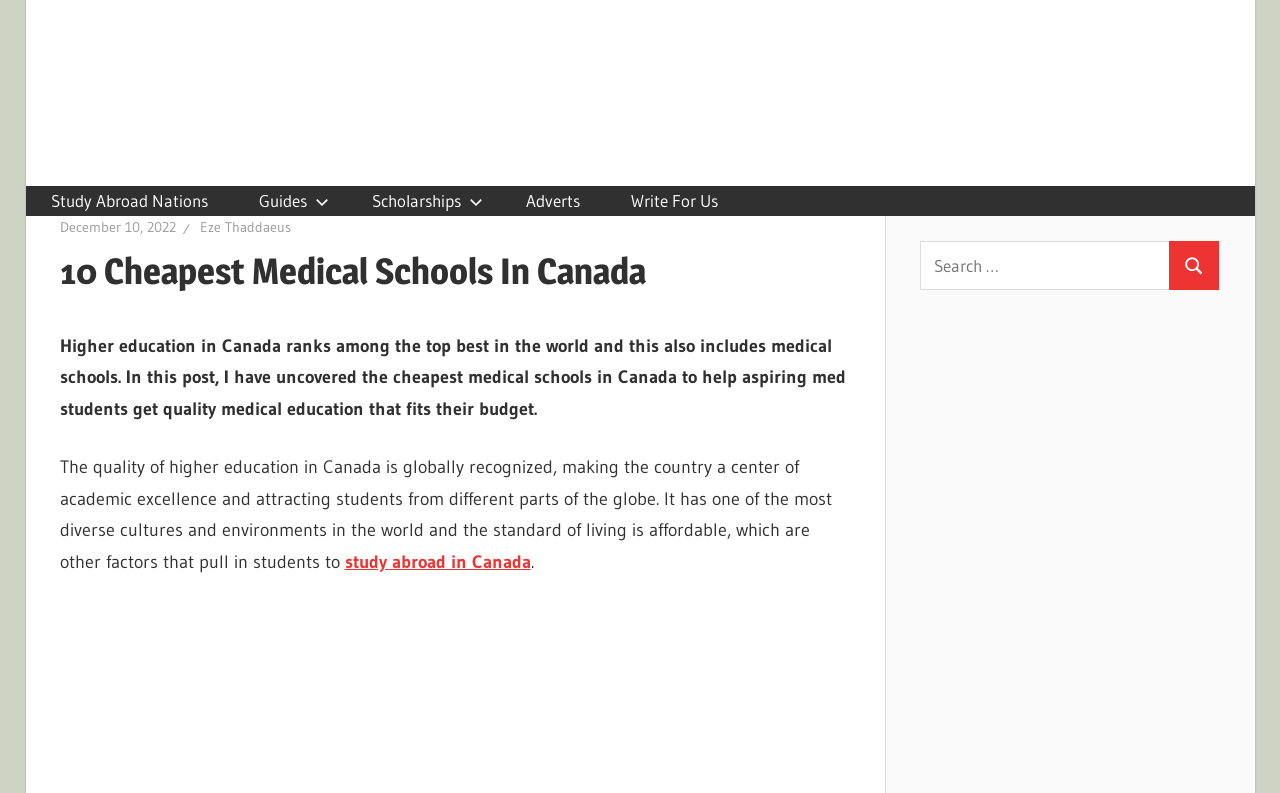Predict the bounding box coordinates for the UI element described as: "Scholarships". The coordinates should be four float numbers between 0 and 1, presented as [left, top, right, bottom].

[0.271, 0.214, 0.391, 0.294]